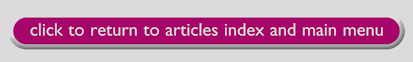Answer the question using only one word or a concise phrase: What is the font color of the button text?

clear white